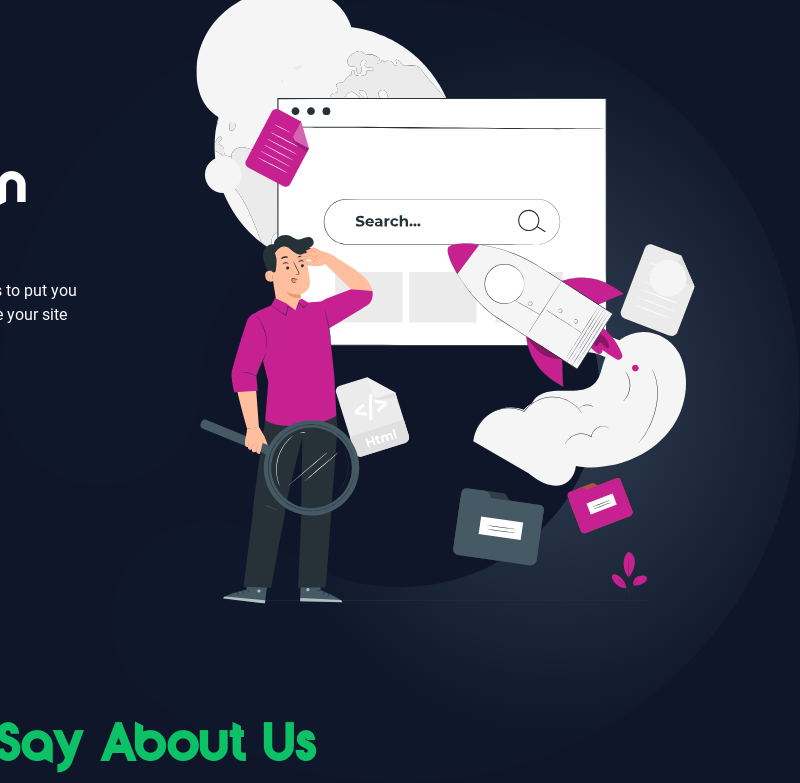Provide a one-word or short-phrase response to the question:
What is the purpose of the tagline at the bottom of the image?

To invite viewers to learn more